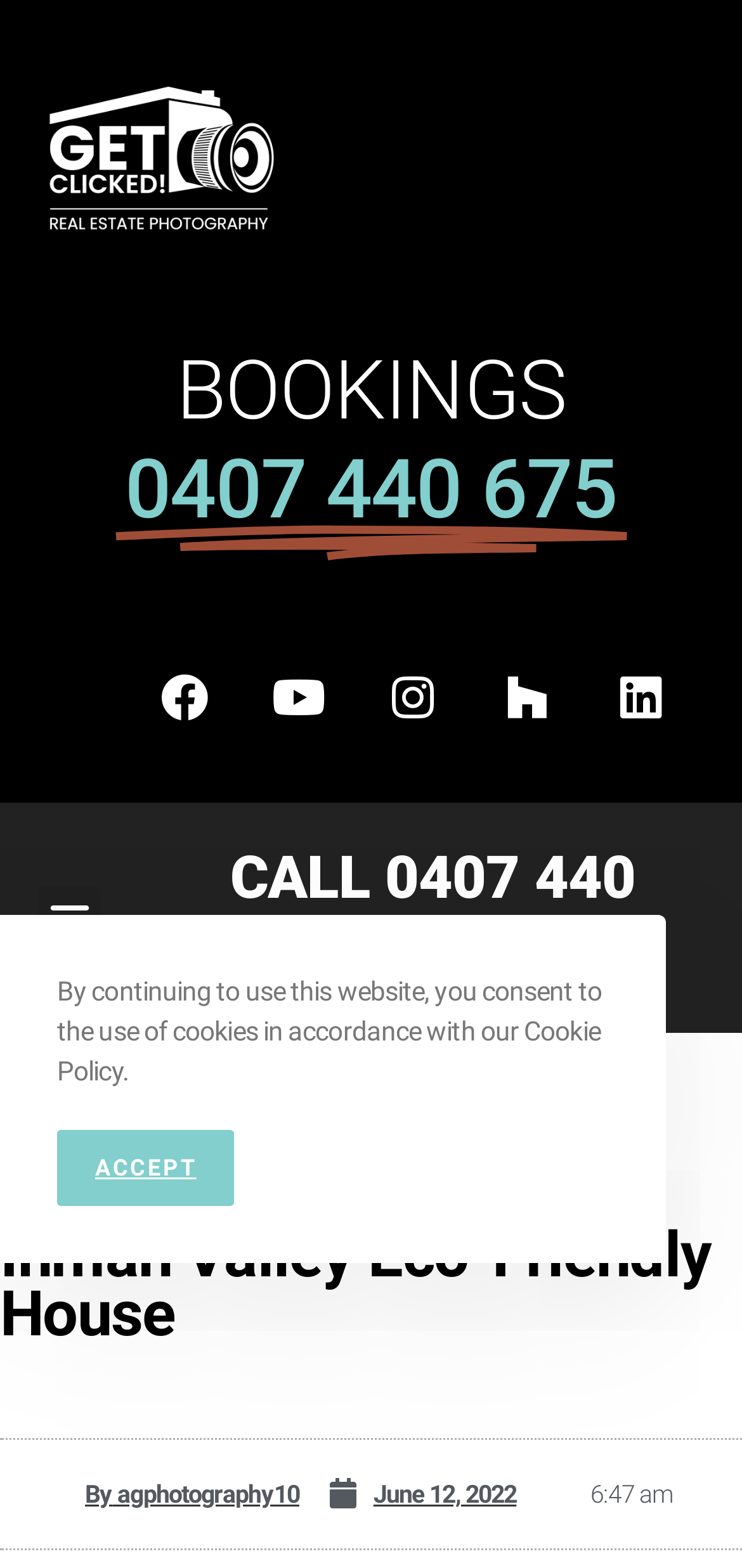Offer a comprehensive description of the webpage’s content and structure.

The webpage appears to be a blog post or article about a real estate photography project in Inman Valley. At the top, there is a link to the website's homepage, followed by a heading with a phone number for bookings. Below this, there is an image, likely a photo of the property.

To the right of the image, there are social media links to Facebook, Youtube, Instagram, Houzz, and Linkedin. Below these links, there is a button to toggle the menu.

On the left side of the page, there is a heading with a call-to-action to call a phone number. Below this, there are links to navigate to different sections of the website, including the home page, blog, and a specific article about the Inman Valley Eco-Friendly House.

The main content of the page is a heading with the title "Inman Valley Eco-Friendly House" and a subheading with the author's name and date of publication, June 12, 2022. The time of publication, 6:47 am, is also displayed.

At the bottom of the page, there is a notice about the use of cookies on the website, with a link to accept the cookie policy.